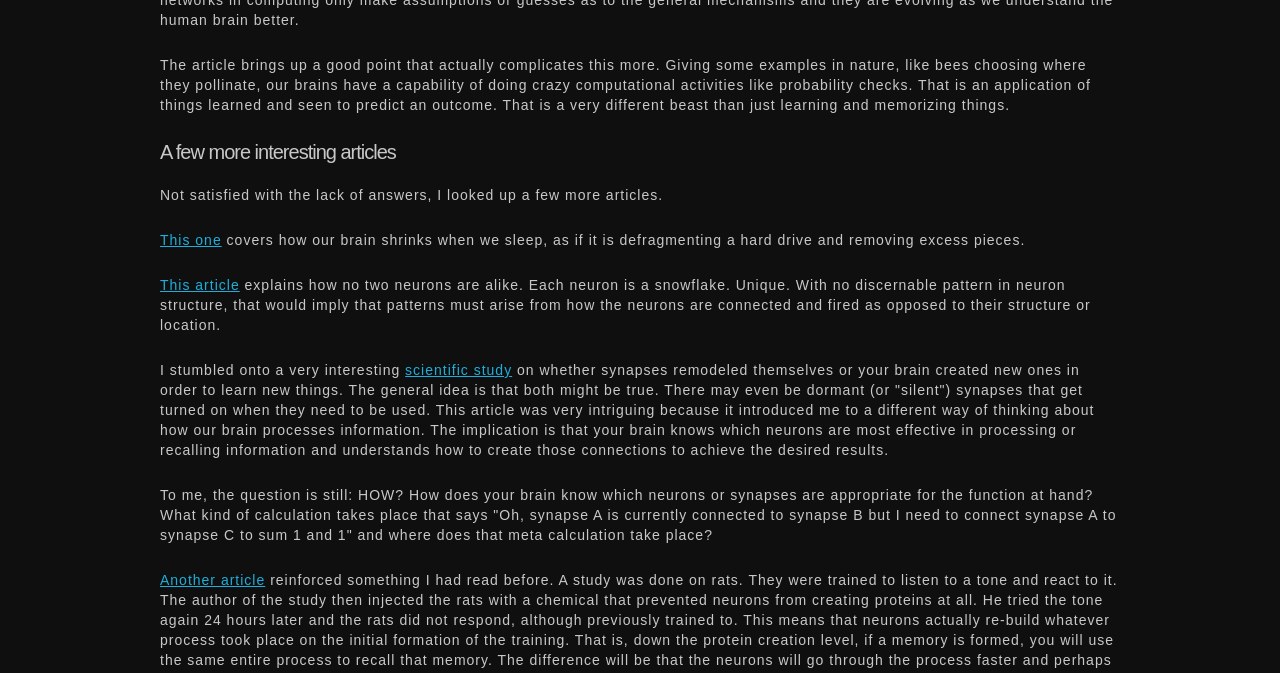What is the topic of the article? Please answer the question using a single word or phrase based on the image.

Brain function